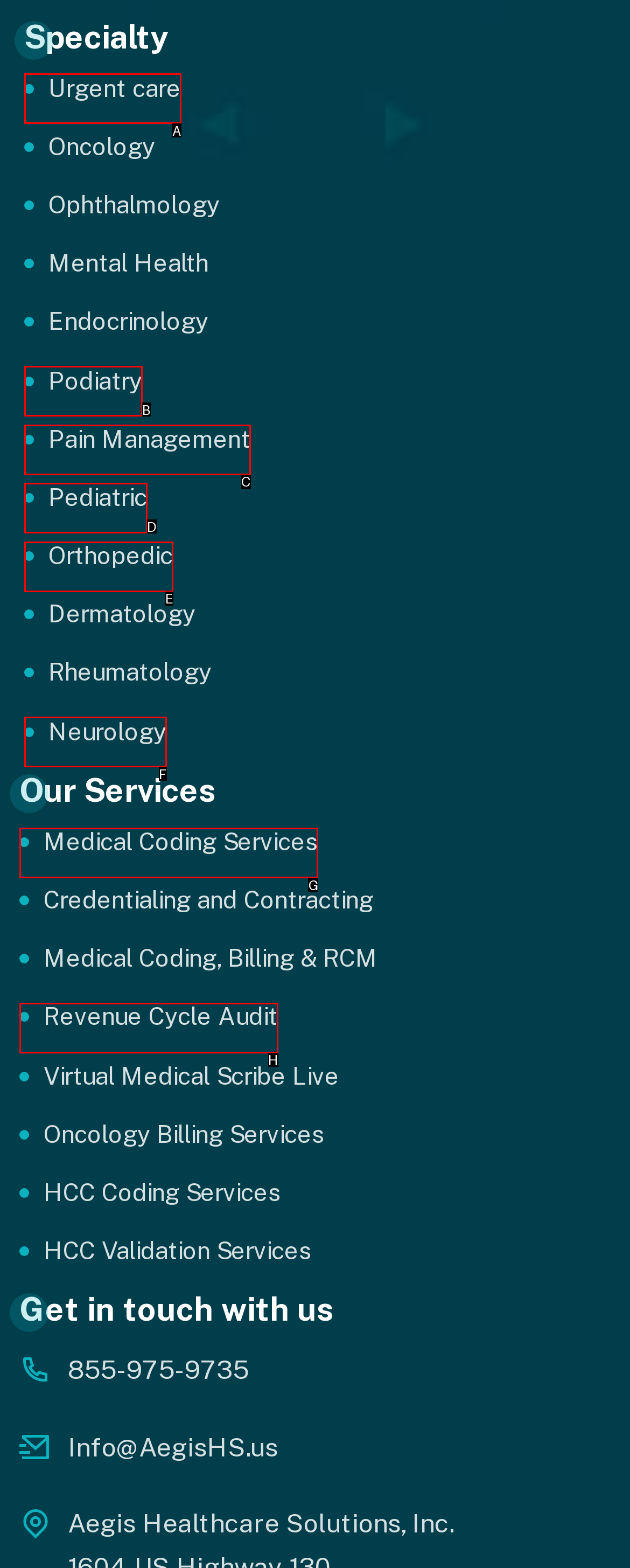Choose the HTML element to click for this instruction: View Medical Coding Services Answer with the letter of the correct choice from the given options.

G